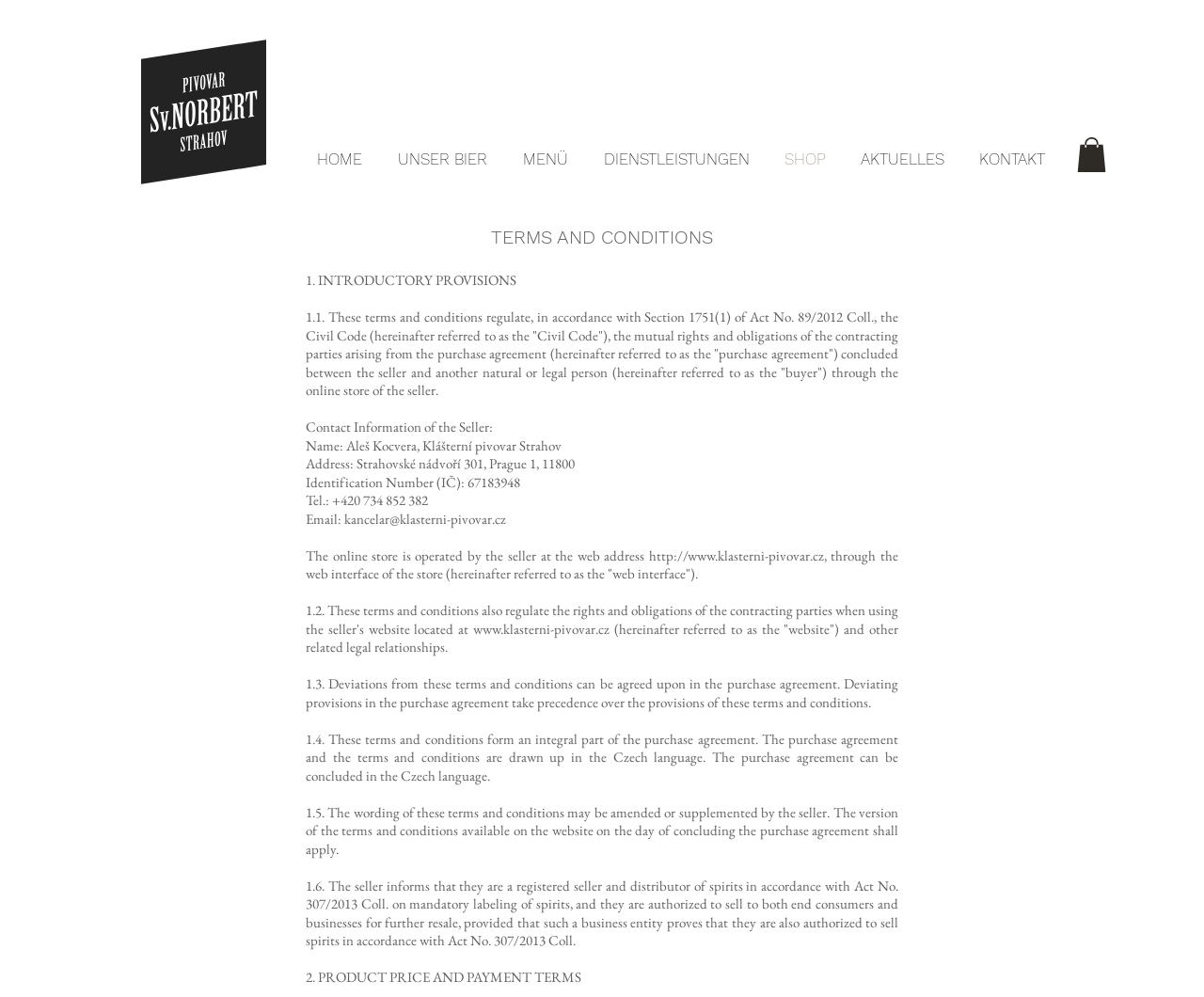Determine the coordinates of the bounding box that should be clicked to complete the instruction: "Click on the CONTACT link". The coordinates should be represented by four float numbers between 0 and 1: [left, top, right, bottom].

[0.798, 0.145, 0.882, 0.174]